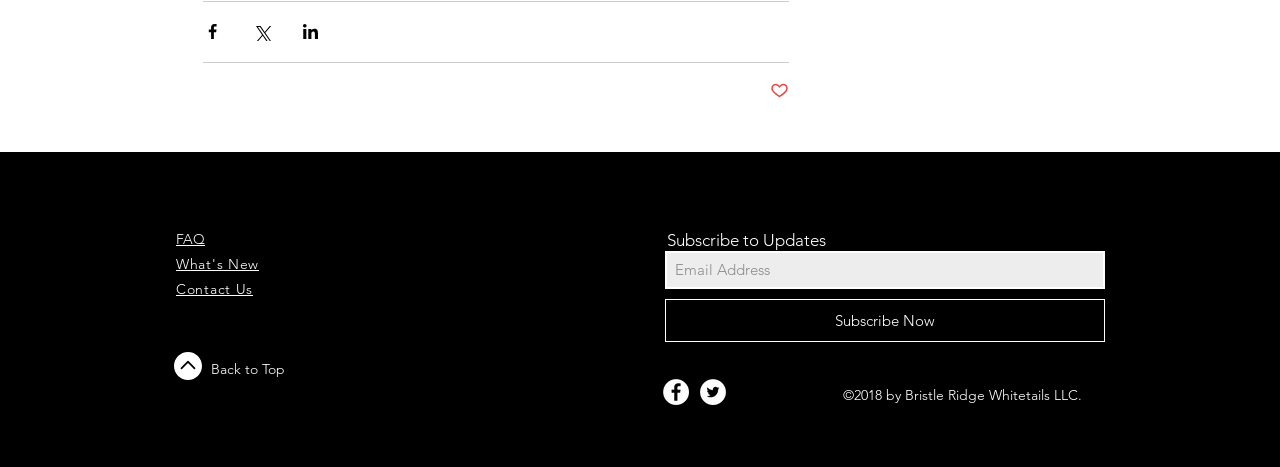Locate the bounding box coordinates of the element you need to click to accomplish the task described by this instruction: "Subscribe to newsletter".

[0.52, 0.639, 0.863, 0.731]